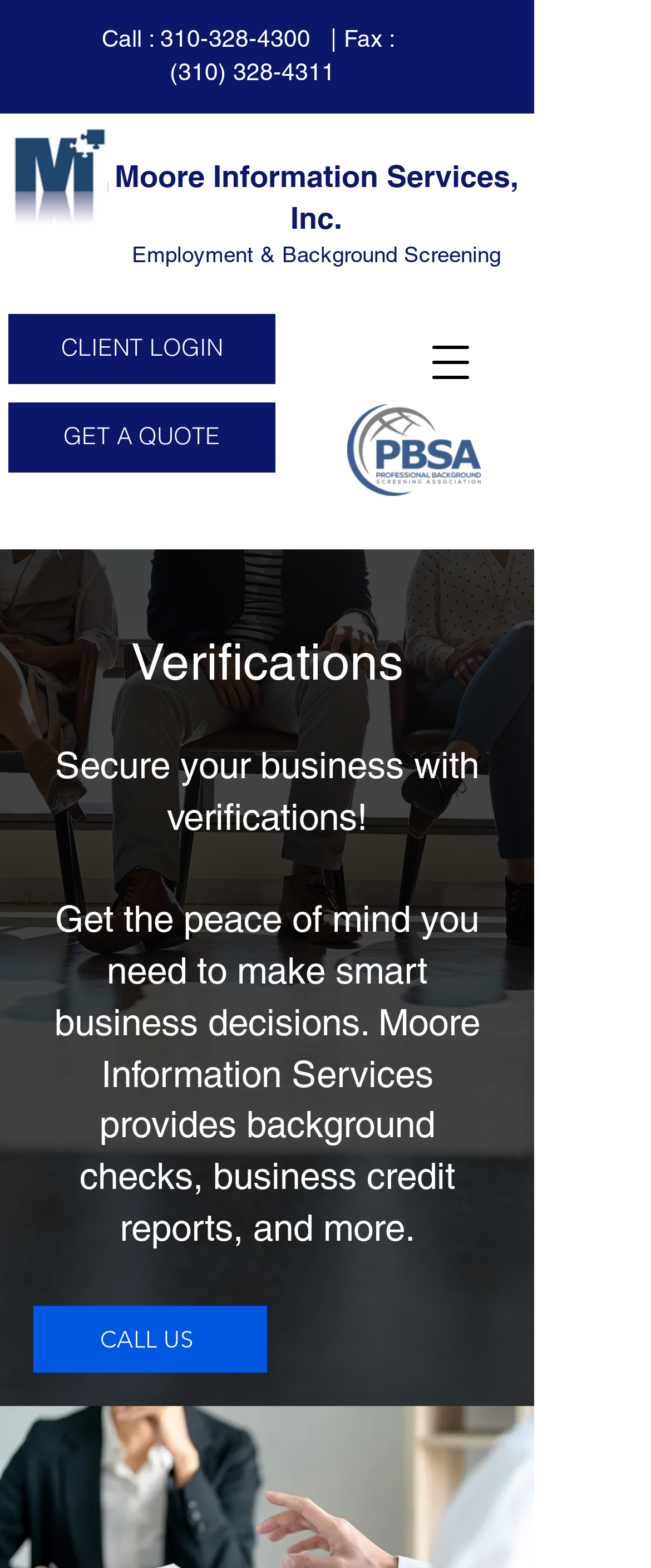Please find the bounding box coordinates of the section that needs to be clicked to achieve this instruction: "Learn about verifications".

[0.051, 0.403, 0.769, 0.441]